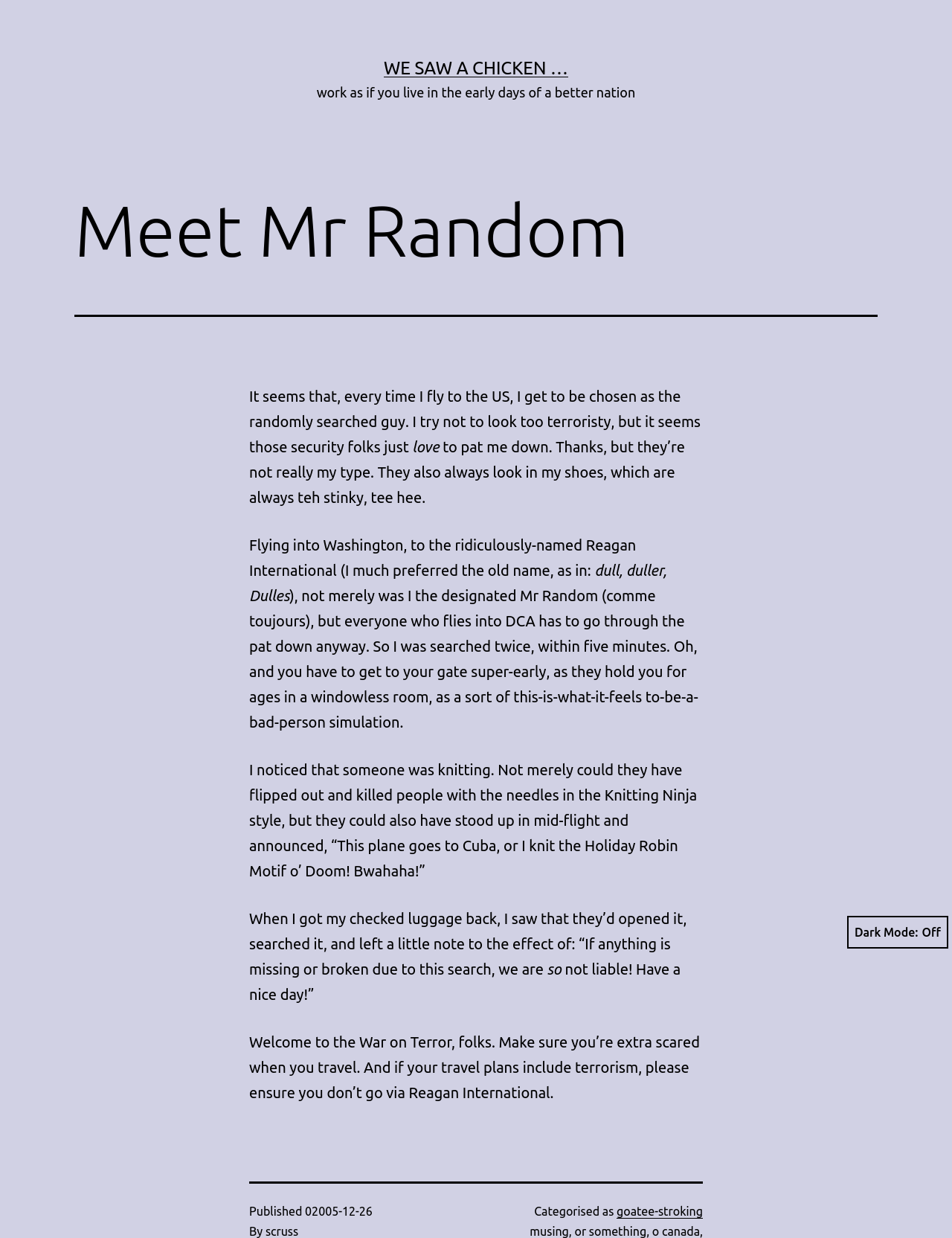Locate the bounding box of the user interface element based on this description: "We Saw a Chicken …".

[0.403, 0.047, 0.597, 0.063]